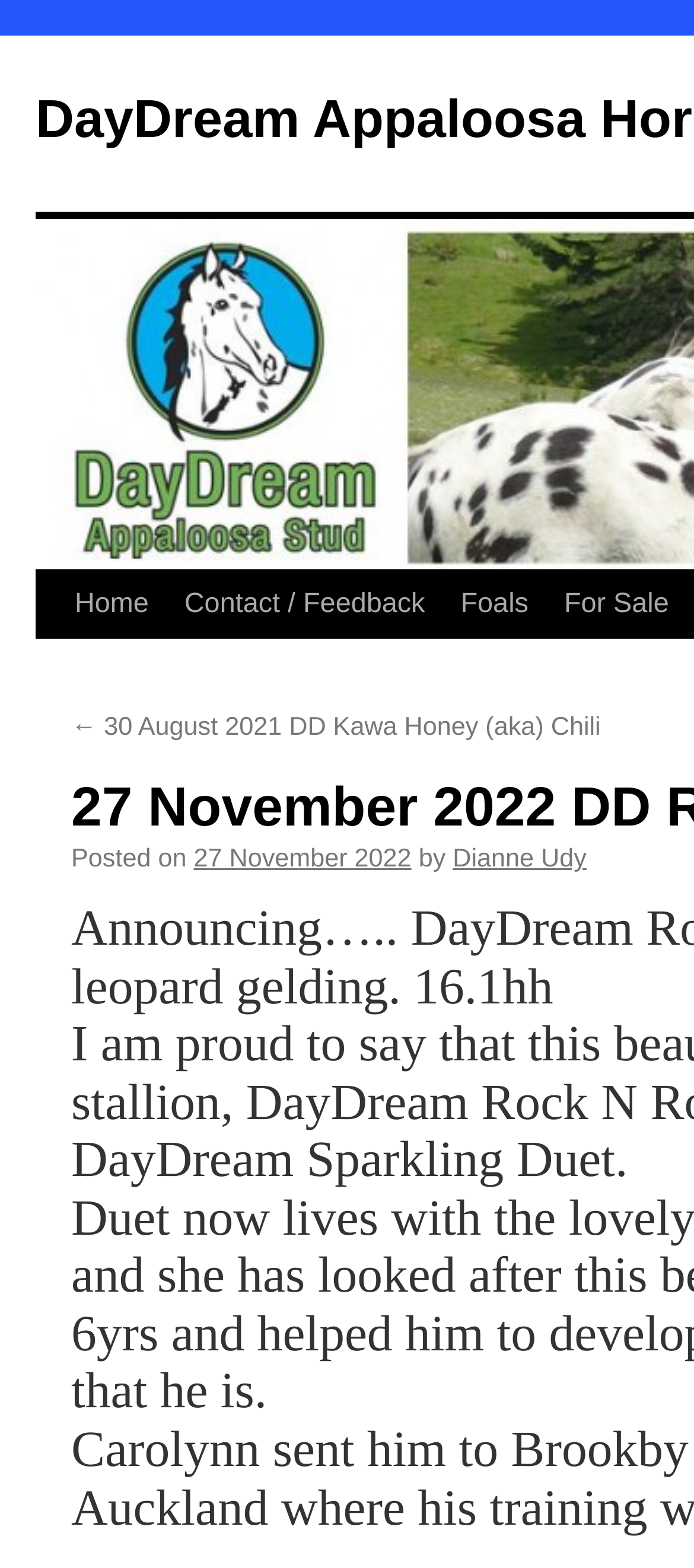Identify and provide the bounding box coordinates of the UI element described: "Home". The coordinates should be formatted as [left, top, right, bottom], with each number being a float between 0 and 1.

[0.082, 0.364, 0.222, 0.407]